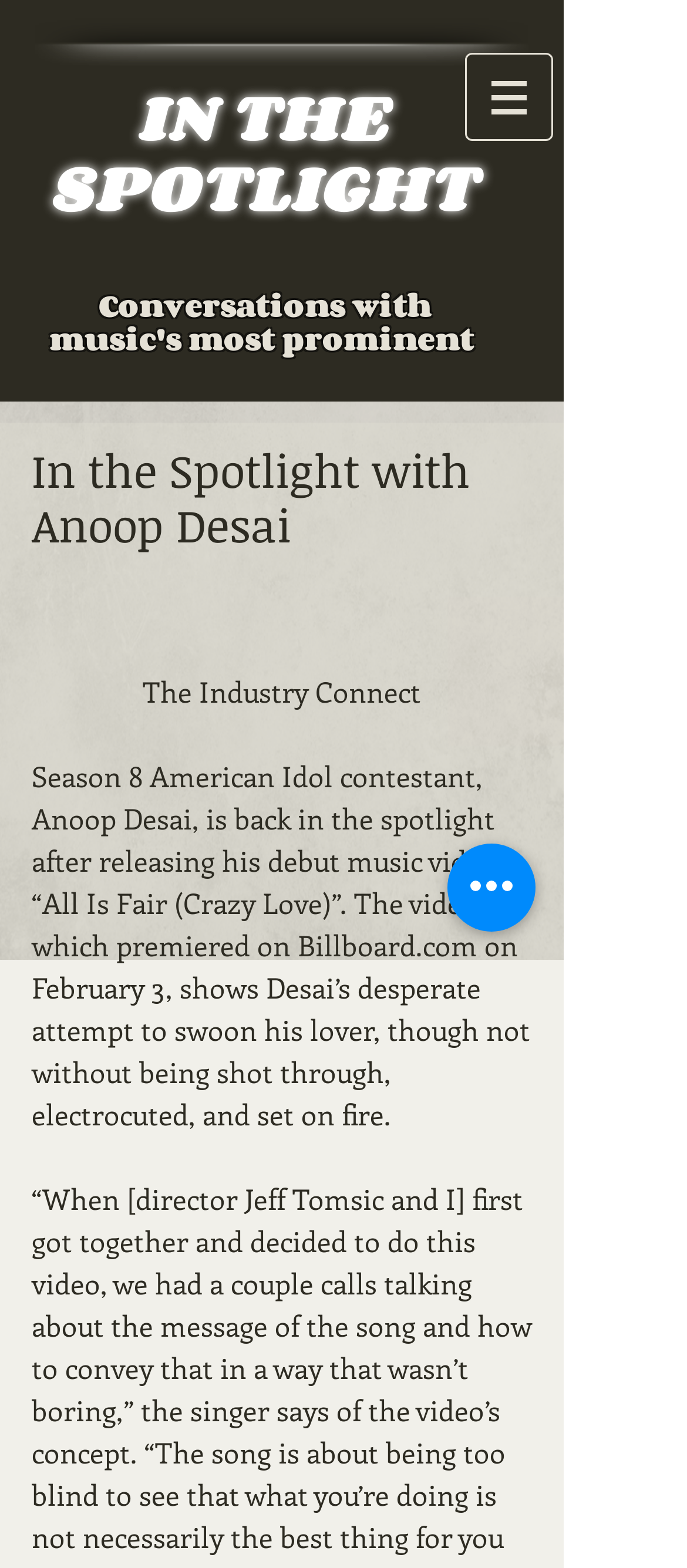Give a complete and precise description of the webpage's appearance.

The webpage is focused on Anoop Desai, a Season 8 American Idol contestant, and his debut music video "All Is Fair (Crazy Love)". At the top of the page, there are three headings: "IN THE", "SPOTLIGHT", and two empty headings, which are likely used for formatting purposes. Below these headings, there is a longer heading that reads "Conversations with music's most prominent".

On the right side of the page, near the top, there is a navigation menu labeled "Site" with a button that has a popup menu. The button is accompanied by a small image. When the button is clicked, a menu appears with a heading "In the Spotlight with Anoop Desai" and three lines of text: an empty line, "The Industry Connect", and a longer paragraph describing Anoop Desai's music video.

Below the navigation menu, there is a button labeled "Quick actions". The main content of the page is the paragraph describing Anoop Desai's music video, which is located near the center of the page. The text explains that the video premiered on Billboard.com and shows Desai's attempts to woo his lover, despite facing various obstacles.